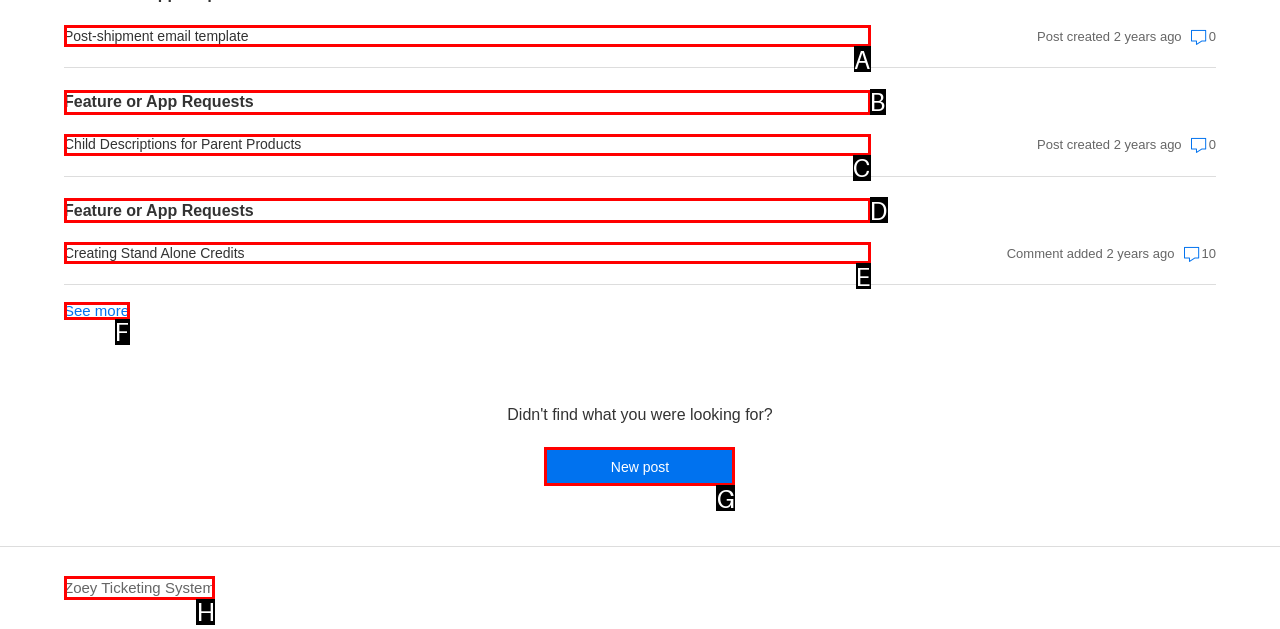Tell me which letter corresponds to the UI element that should be clicked to fulfill this instruction: View post-shipment email template
Answer using the letter of the chosen option directly.

A